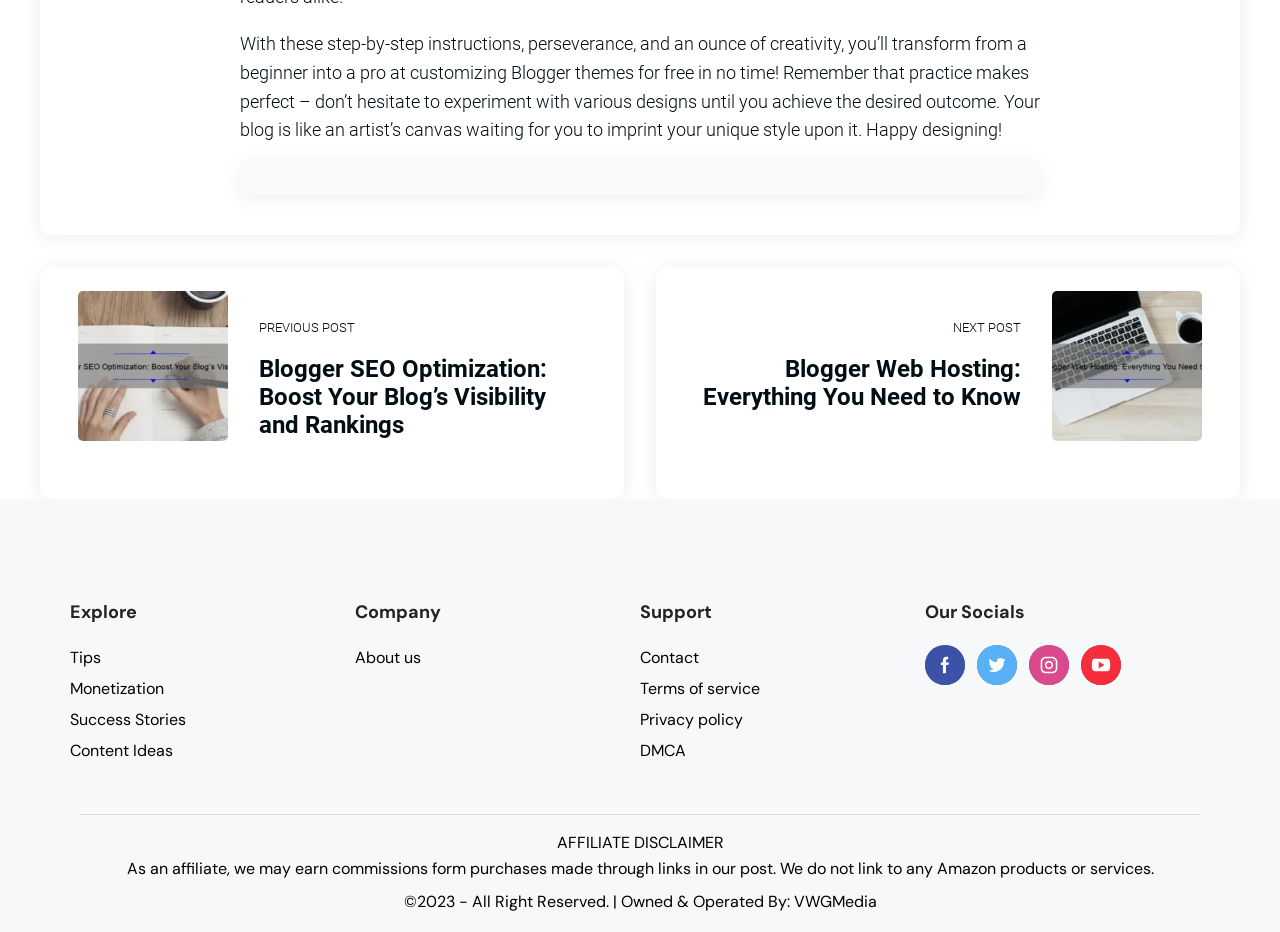What is the company's disclaimer about affiliate links?
Please utilize the information in the image to give a detailed response to the question.

I read the StaticText element with the text 'As an affiliate, we may earn commissions form purchases made through links in our post.' which indicates that the company earns commissions from purchases made through affiliate links.